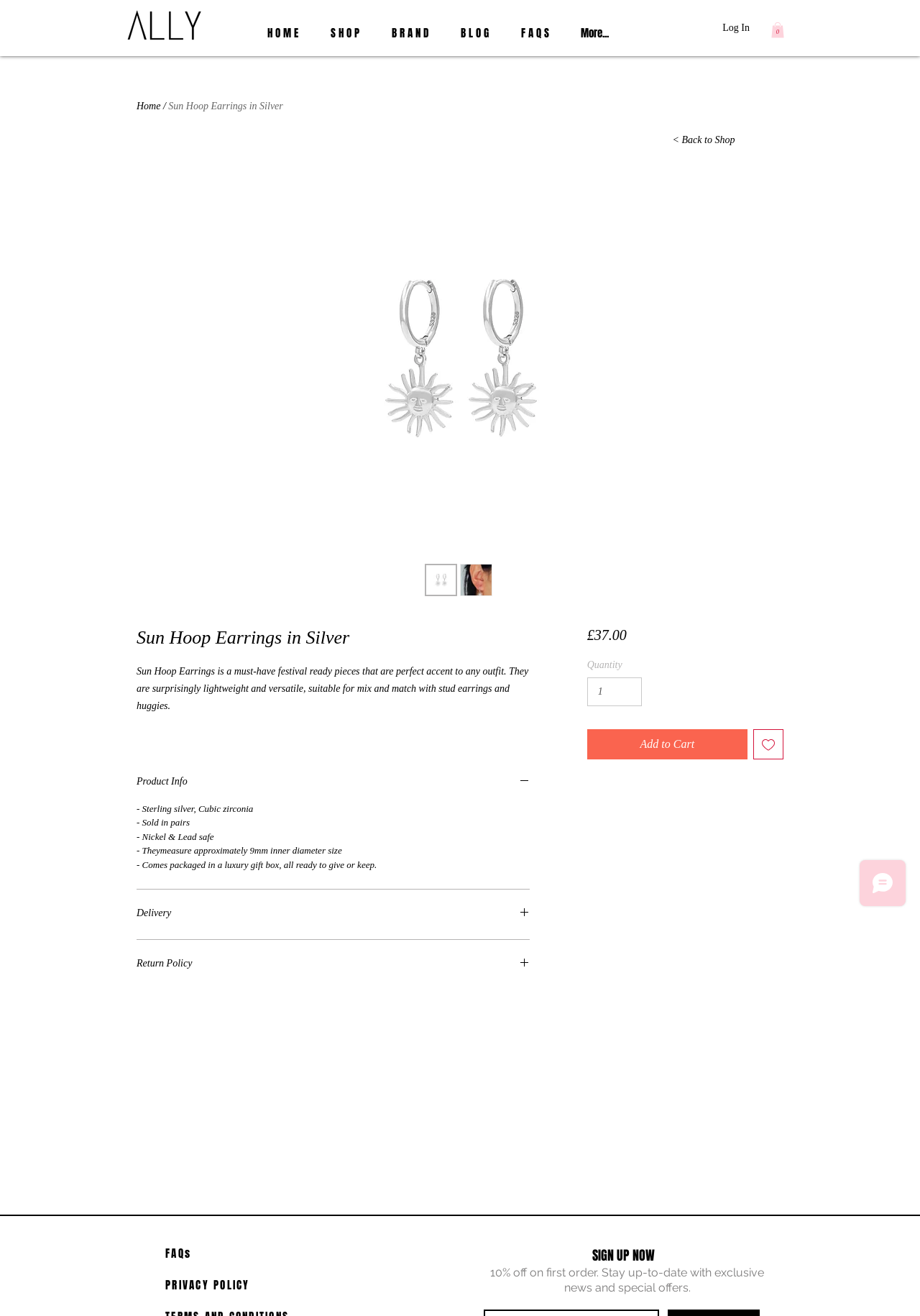Please specify the bounding box coordinates of the area that should be clicked to accomplish the following instruction: "Add to cart". The coordinates should consist of four float numbers between 0 and 1, i.e., [left, top, right, bottom].

[0.638, 0.554, 0.812, 0.577]